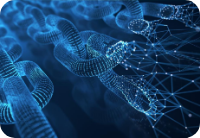Look at the image and give a detailed response to the following question: What is symbolized by the network of nodes and lines in the background?

According to the caption, the network of nodes and lines in the background symbolizes a decentralized system where transactions and information are securely transmitted across a peer-to-peer network, highlighting the core concept of blockchain technology.